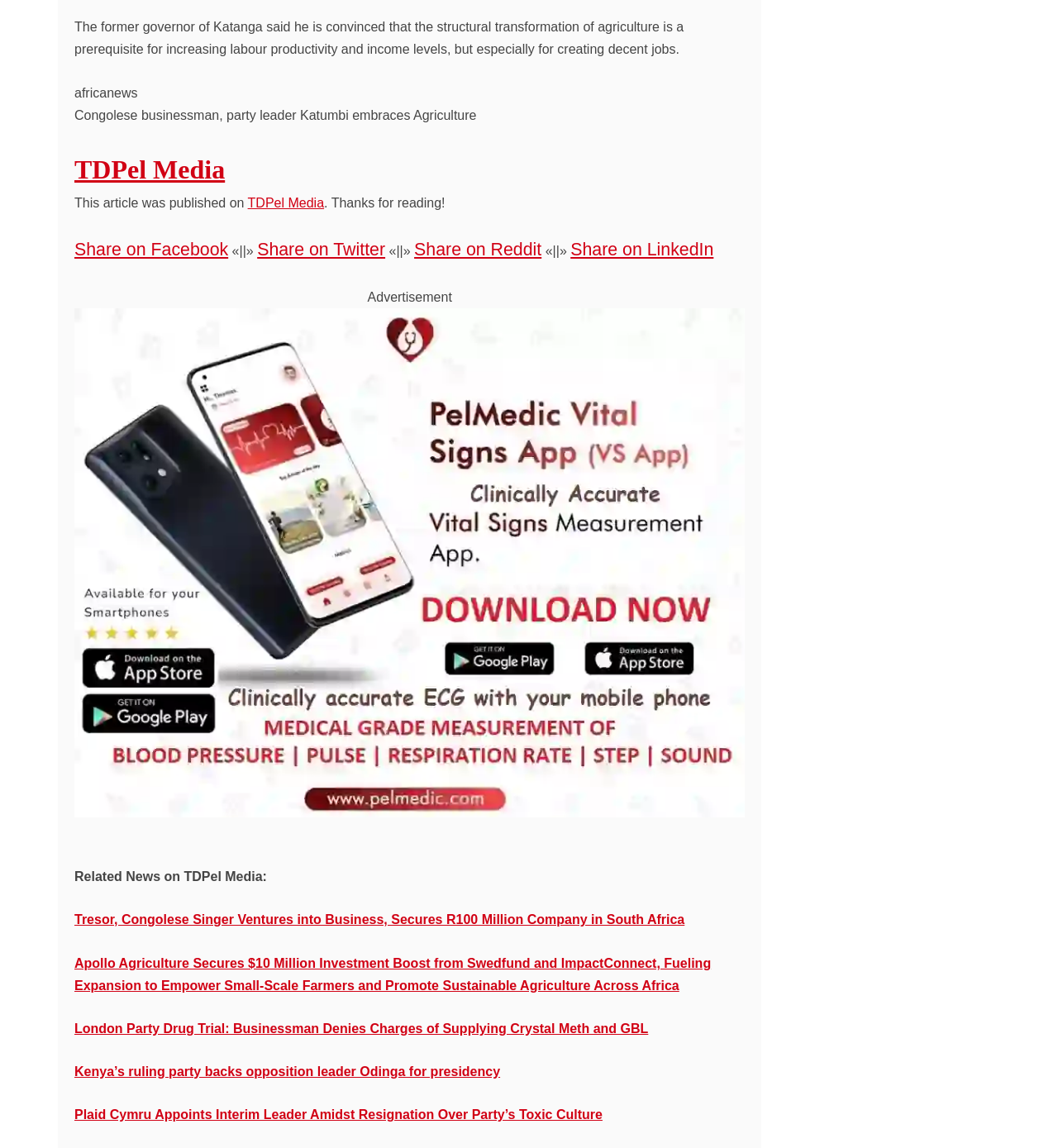What is the name of the app being advertised on this webpage? Based on the screenshot, please respond with a single word or phrase.

Vital Signs App